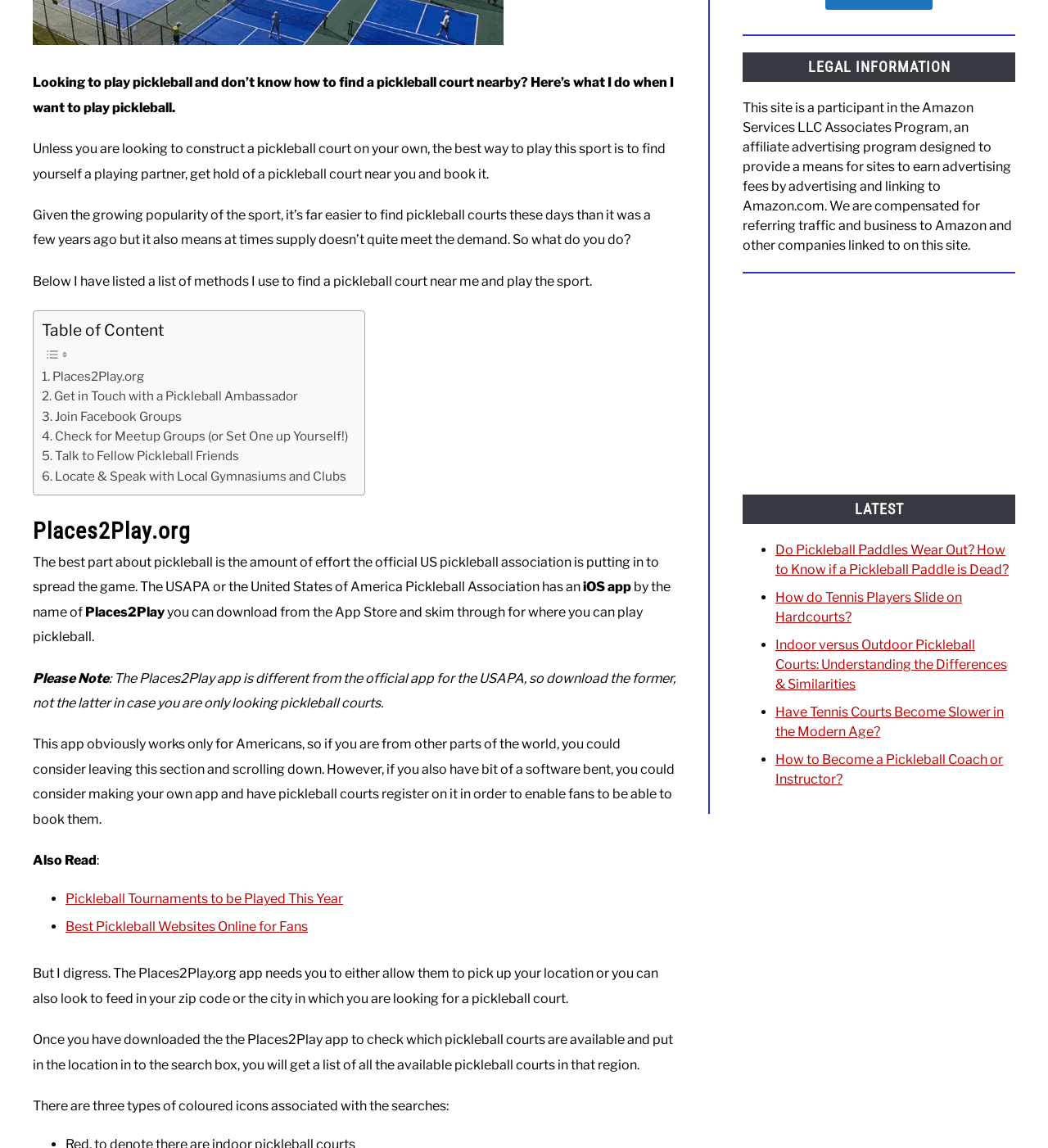Given the description of a UI element: "aria-label="Advertisement" name="aswift_1" title="Advertisement"", identify the bounding box coordinates of the matching element in the webpage screenshot.

[0.709, 0.252, 0.969, 0.431]